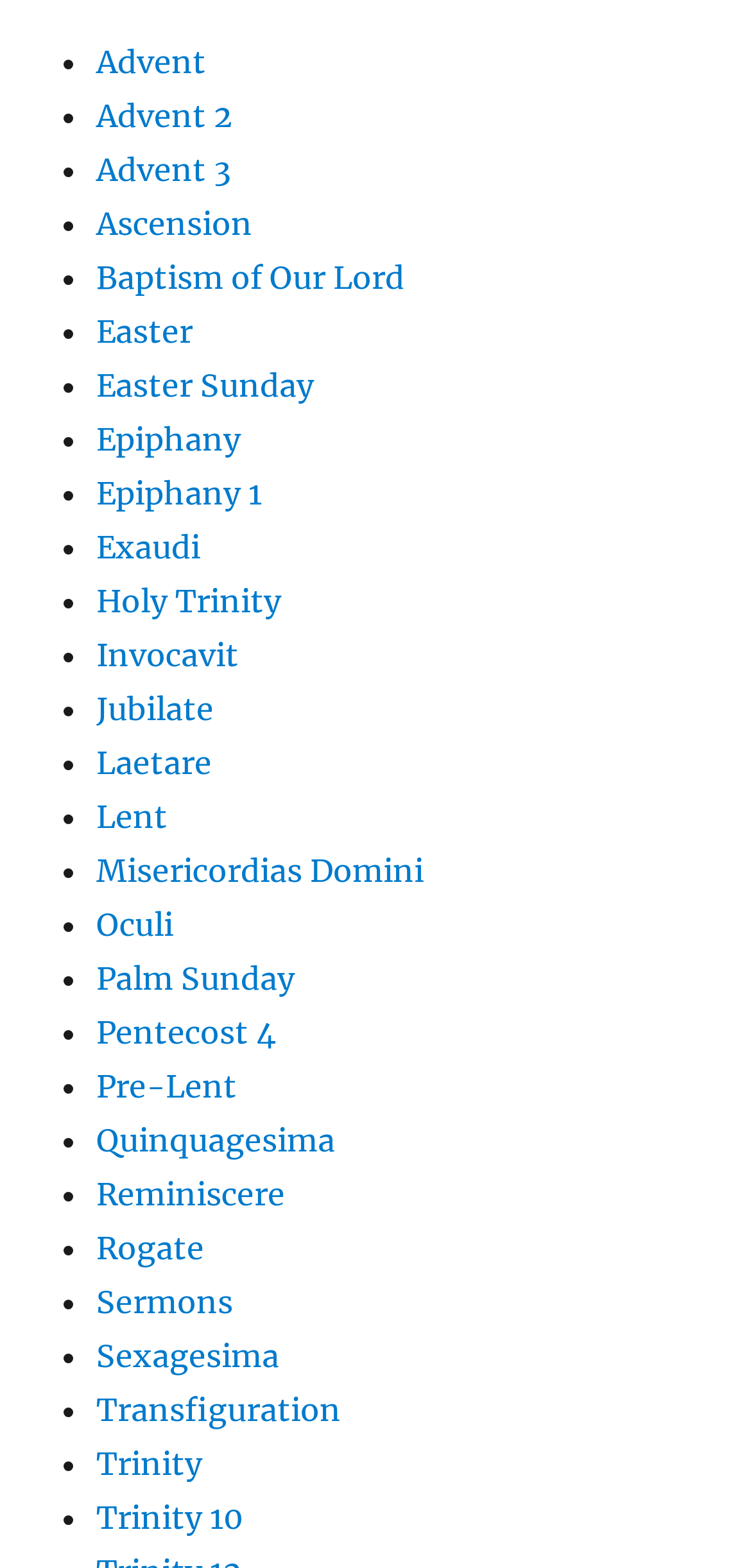Locate the bounding box coordinates of the clickable area to execute the instruction: "go to Epiphany". Provide the coordinates as four float numbers between 0 and 1, represented as [left, top, right, bottom].

[0.128, 0.268, 0.32, 0.293]